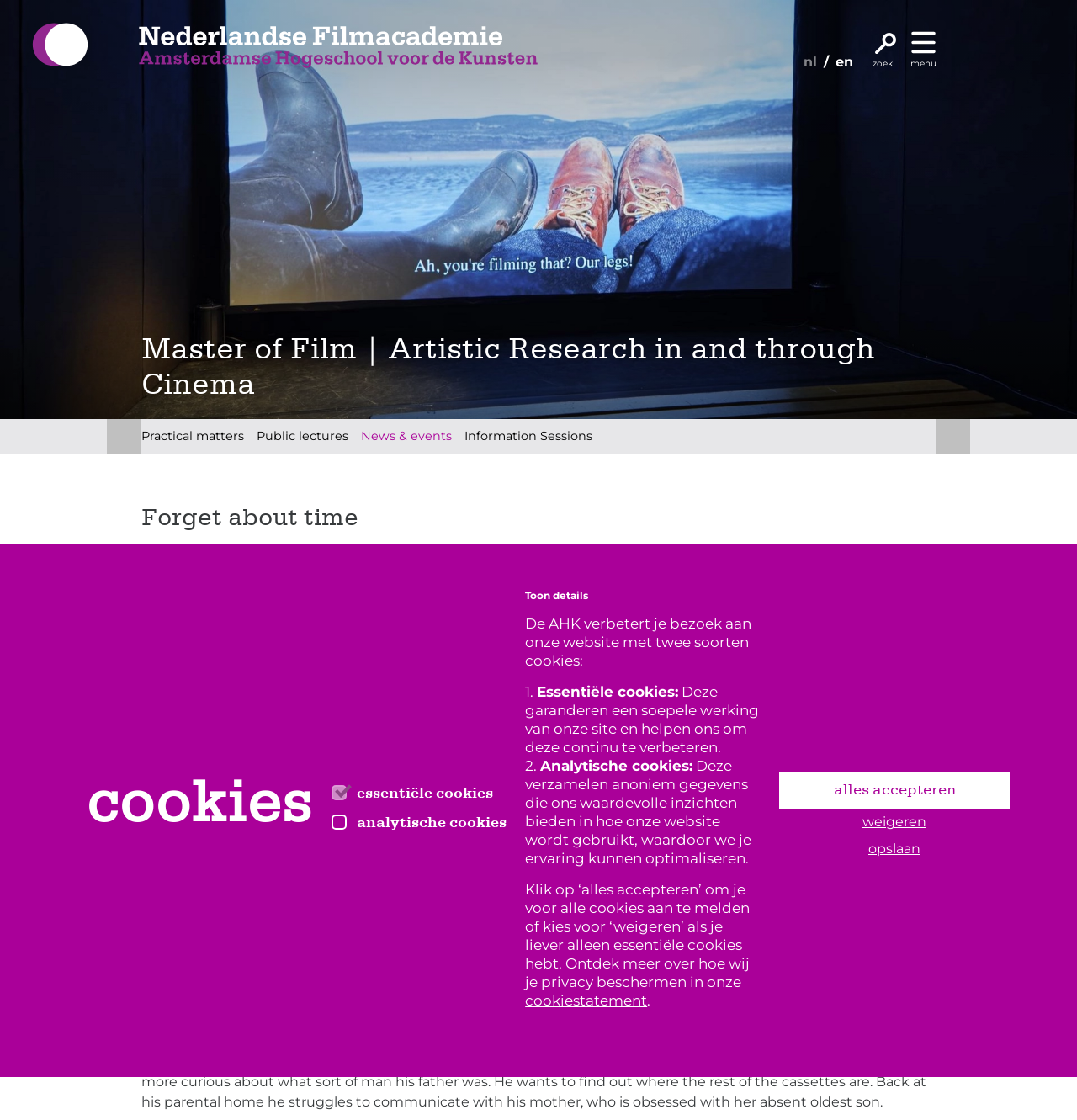Please identify the bounding box coordinates of the area that needs to be clicked to fulfill the following instruction: "Learn about Crypto Scams."

None